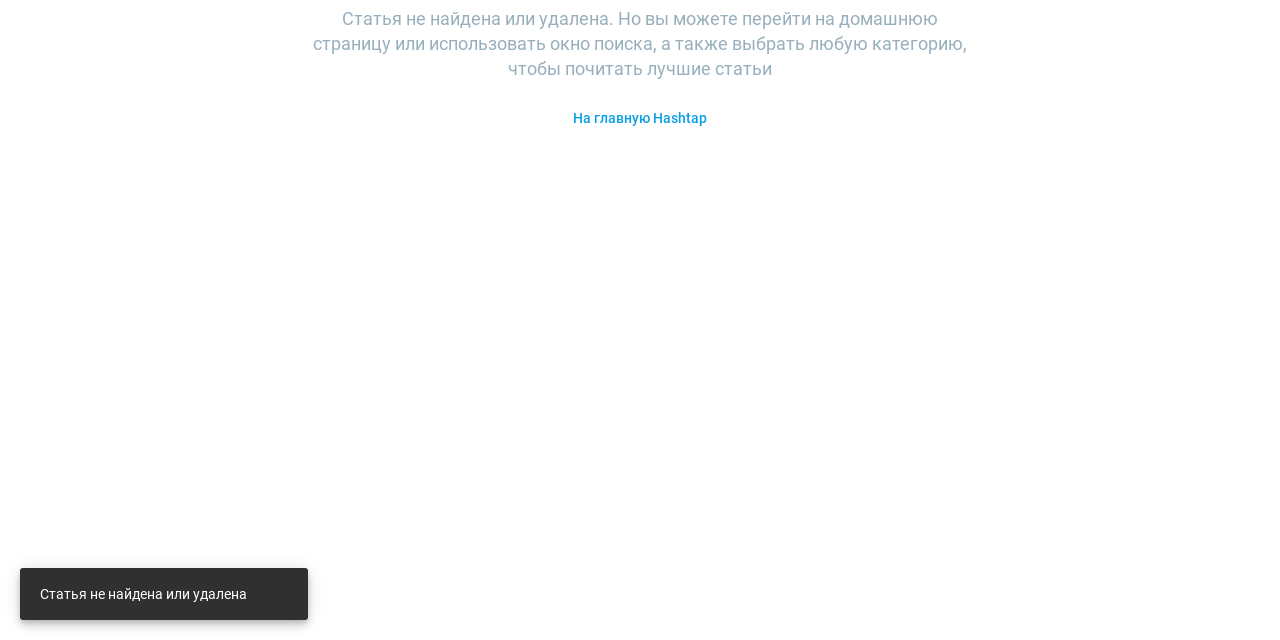Extract the bounding box for the UI element that matches this description: "Archives".

None